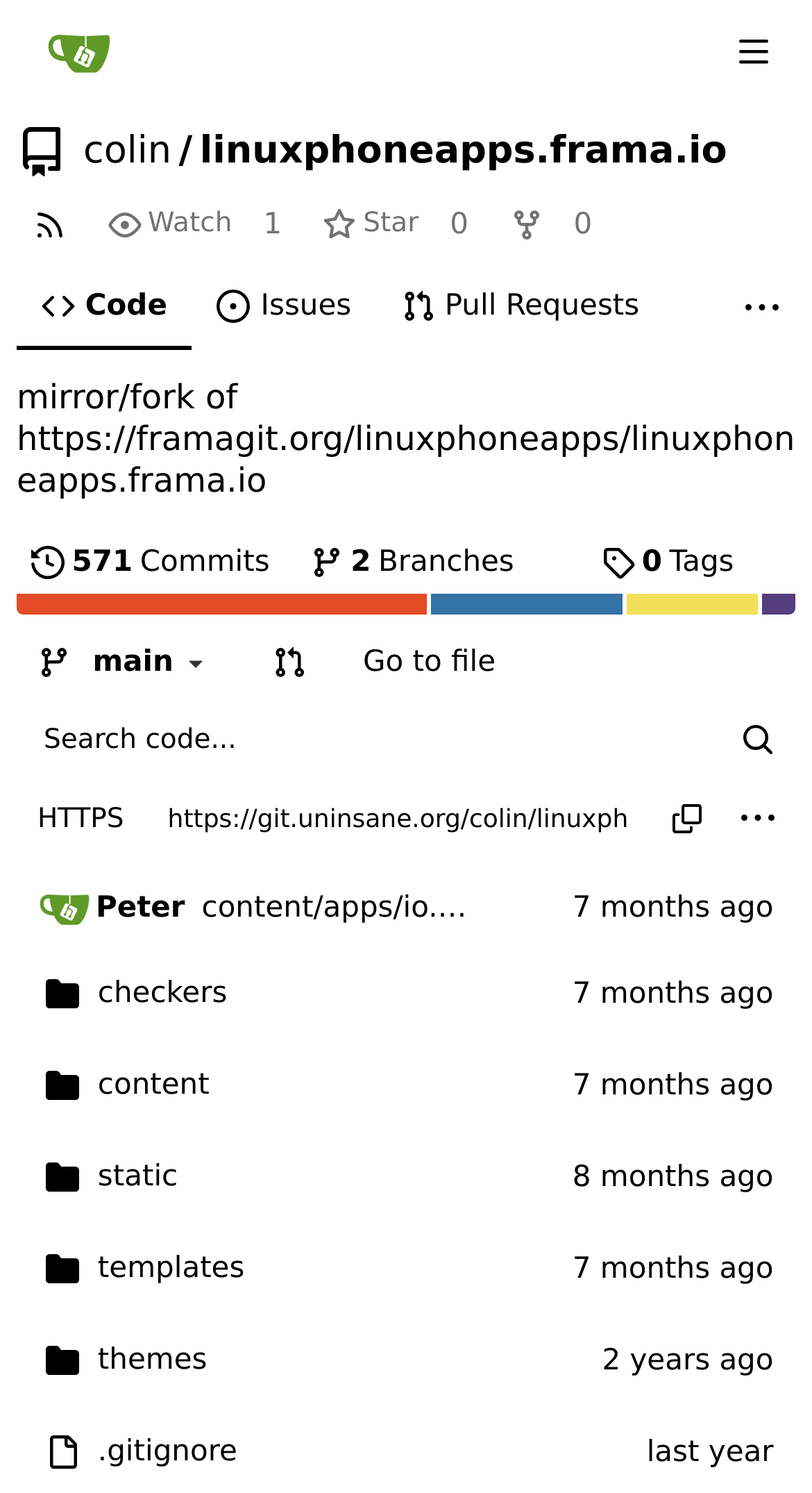Use a single word or phrase to answer the question:
How many branches are there in this repository?

2